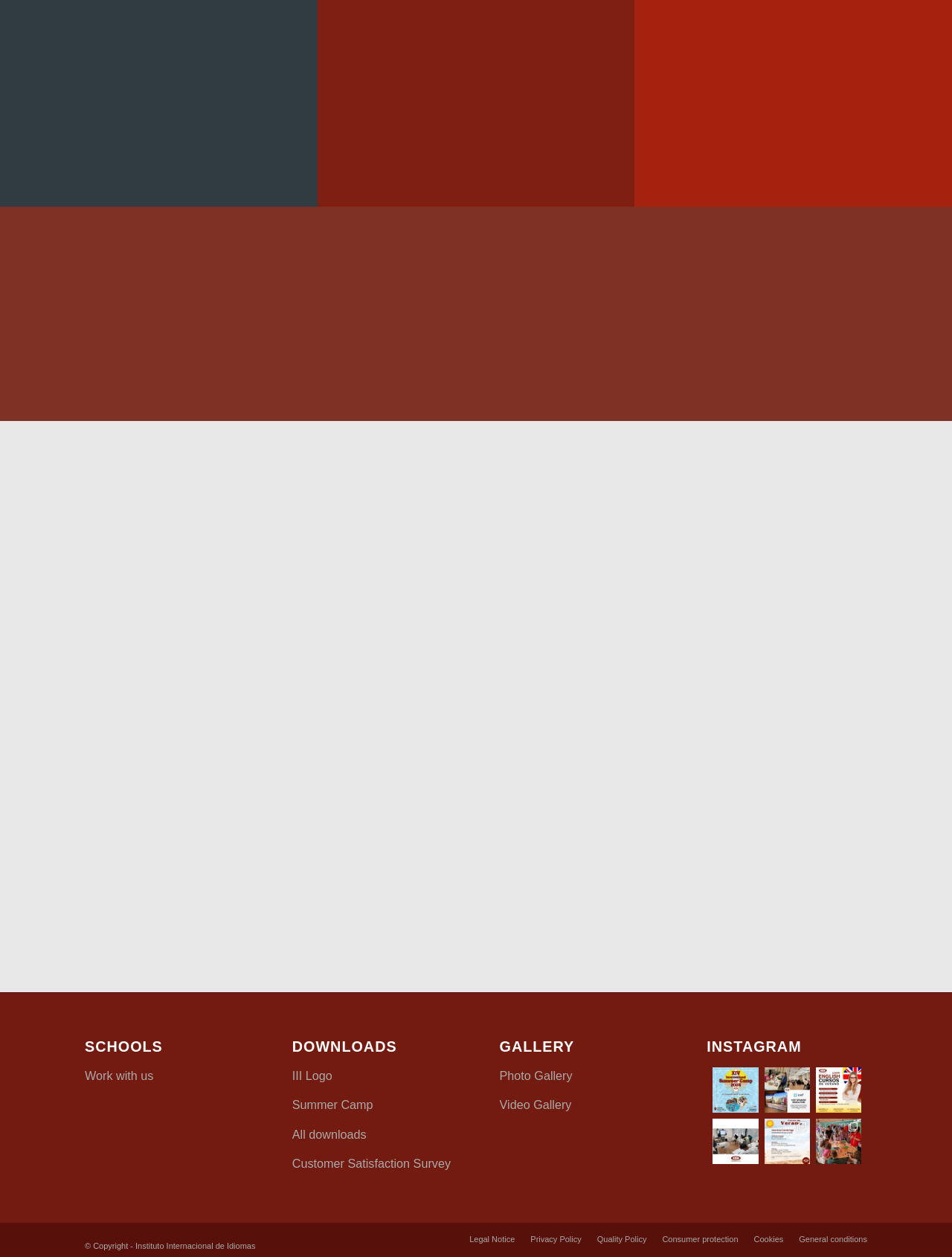Please locate the clickable area by providing the bounding box coordinates to follow this instruction: "View language courses".

[0.089, 0.206, 0.911, 0.232]